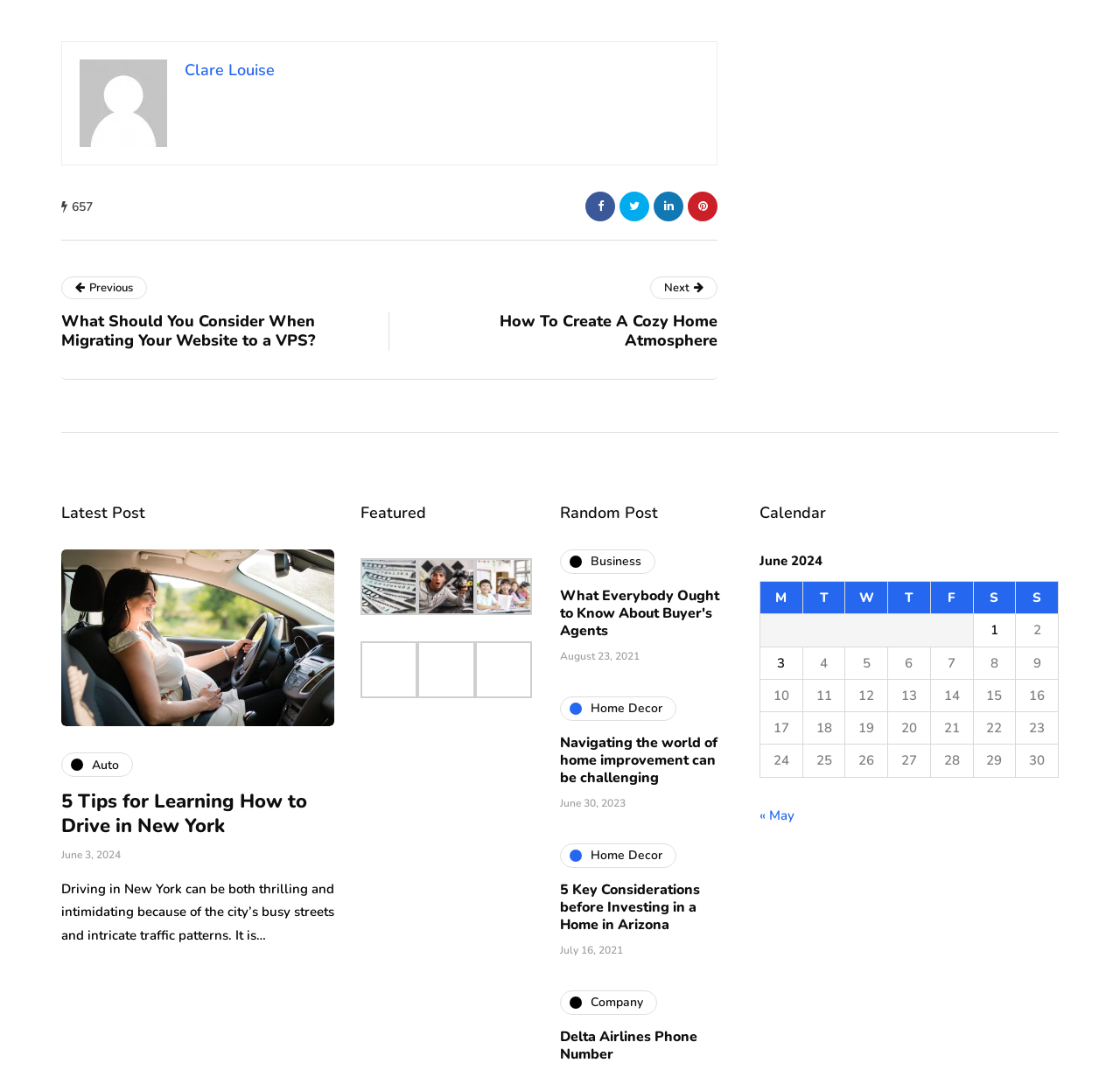Please reply to the following question using a single word or phrase: 
What is the title of the first post?

5 Tips for Learning How to Drive in New York